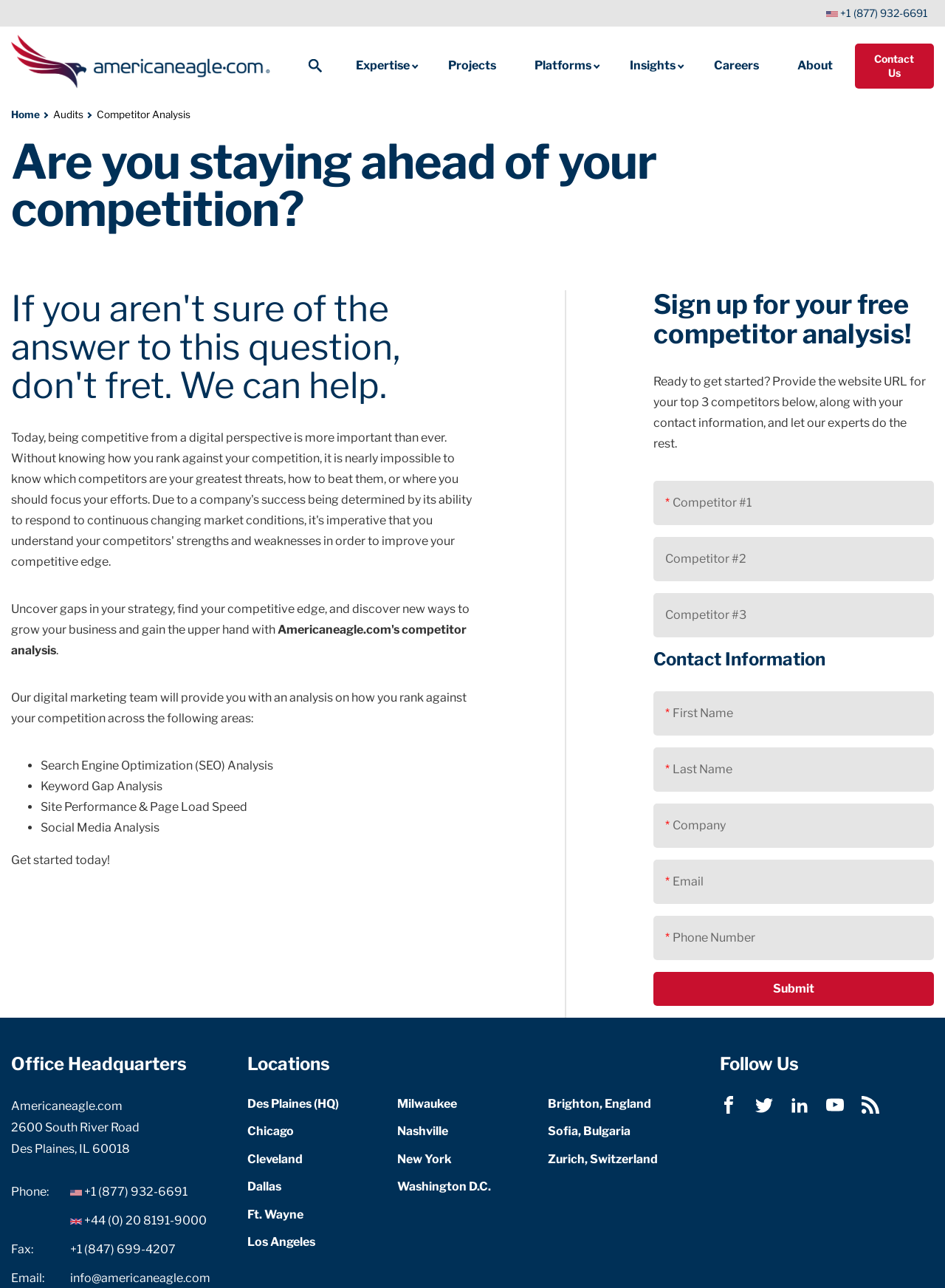Look at the image and answer the question in detail:
How many competitor URLs can be entered?

I found the number of competitor URLs that can be entered by looking at the form fields. The form has three fields labeled 'Competitor #1', 'Competitor #2', and 'Competitor #3', indicating that up to three competitor URLs can be entered.